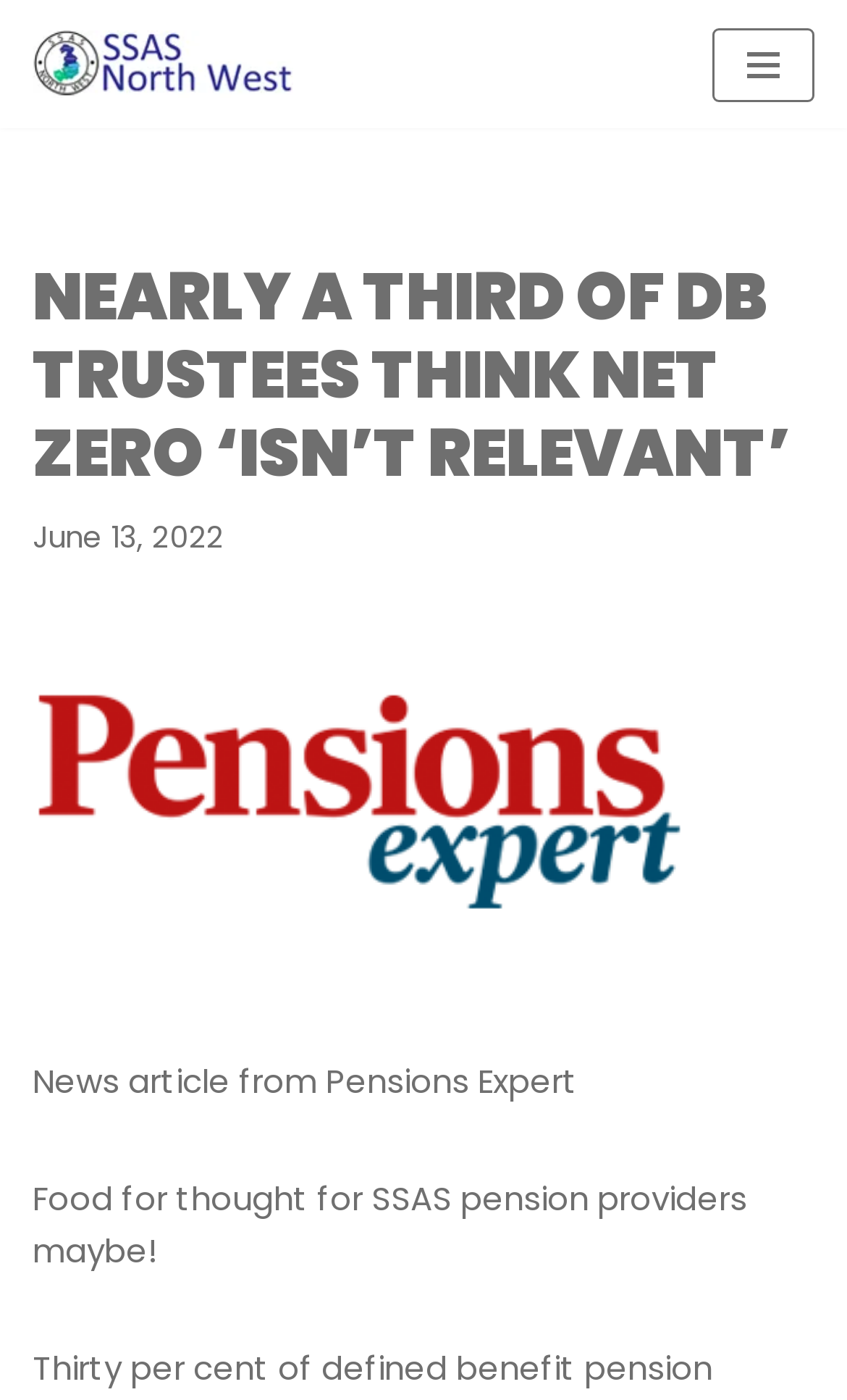Your task is to find and give the main heading text of the webpage.

NEARLY A THIRD OF DB TRUSTEES THINK NET ZERO ‘ISN’T RELEVANT’